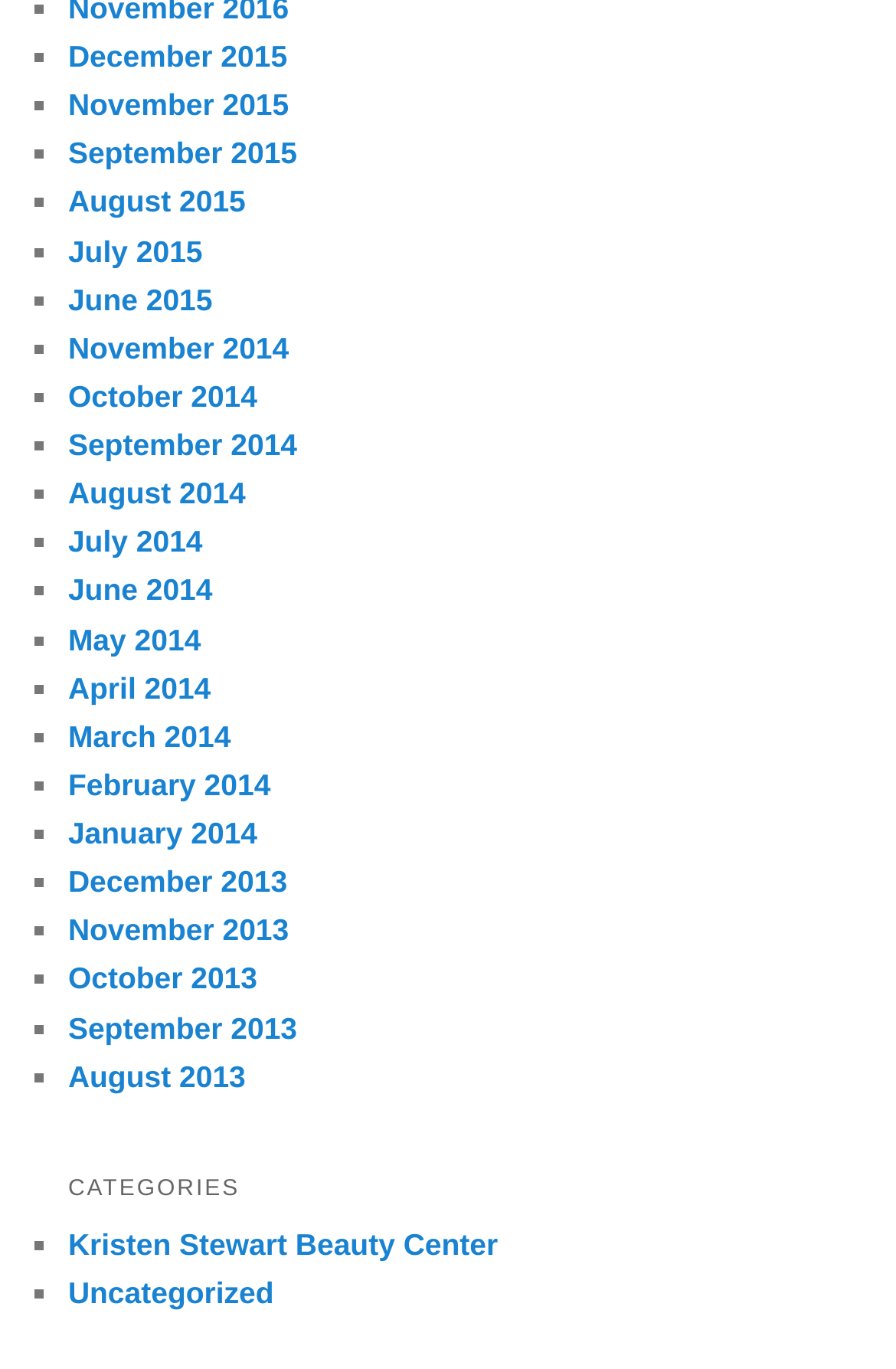Review the image closely and give a comprehensive answer to the question: What is the latest year listed?

I looked at the list of links on the webpage and found that the latest year listed is 2015, which is at the top of the list.